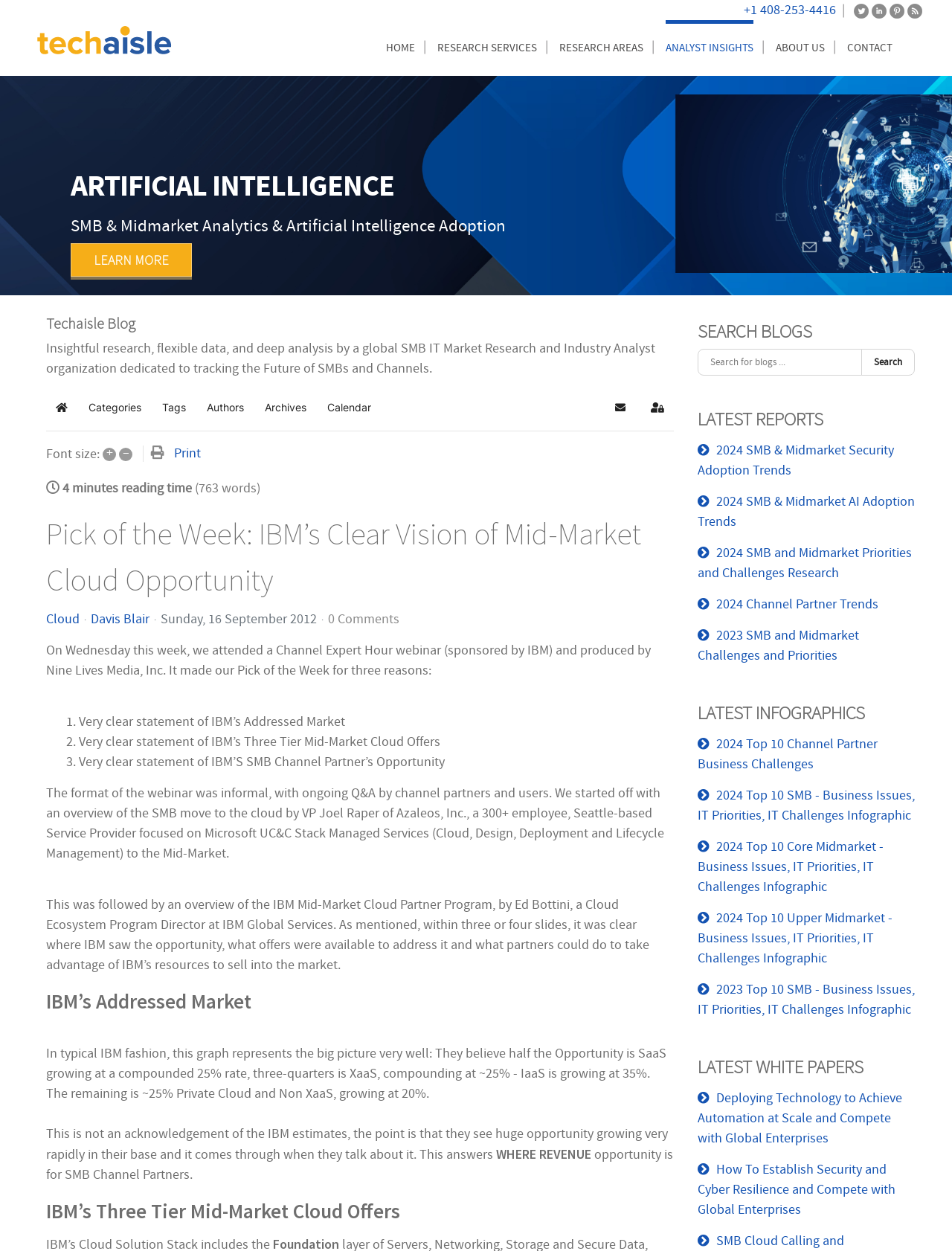Find the bounding box coordinates for the HTML element described as: "2024 Channel Partner Trends". The coordinates should consist of four float values between 0 and 1, i.e., [left, top, right, bottom].

[0.721, 0.472, 0.973, 0.494]